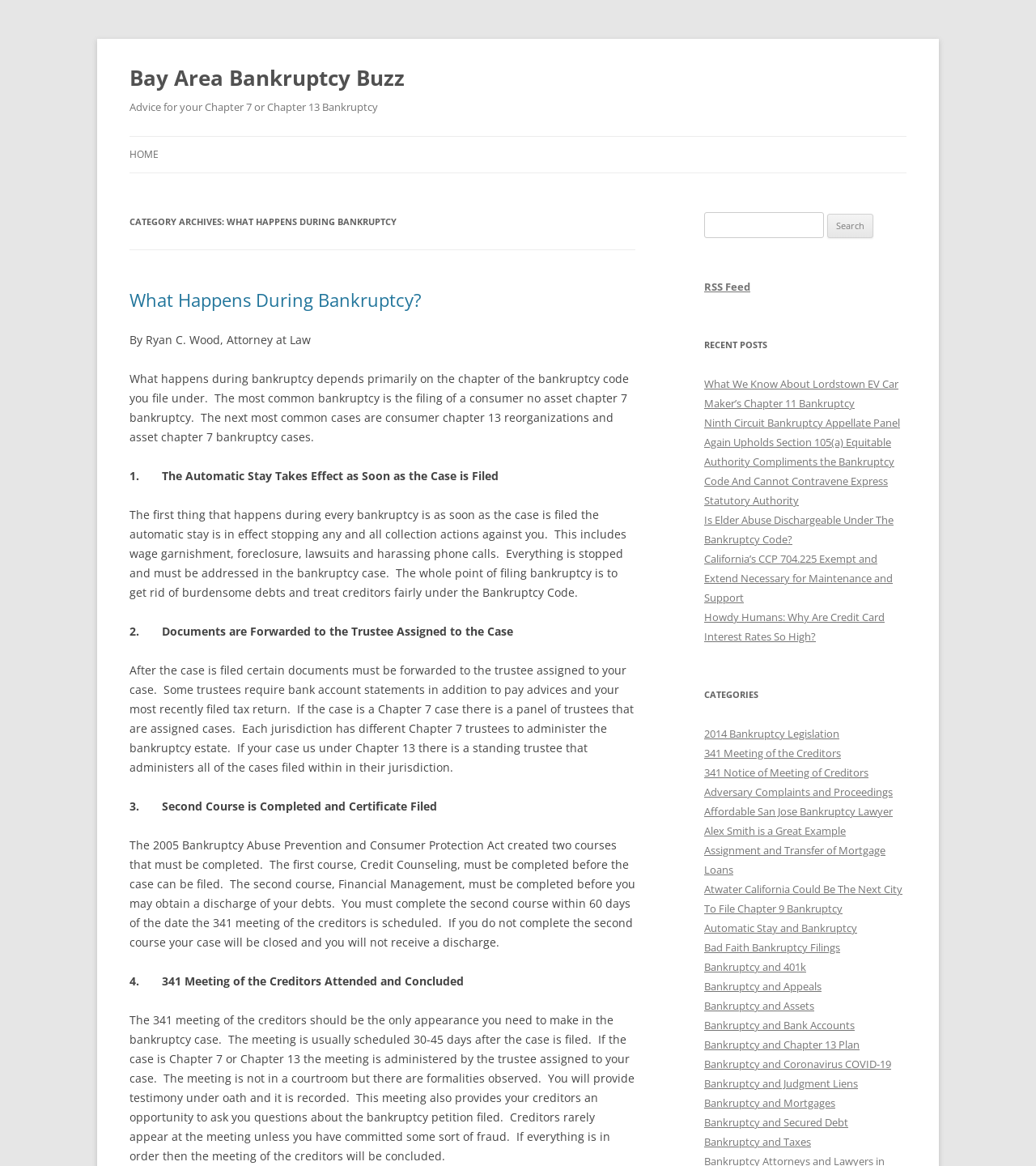How many courses must be completed before obtaining a discharge of debts?
Please provide a detailed and comprehensive answer to the question.

According to the webpage, two courses must be completed: Credit Counseling, which must be completed before the case can be filed, and Financial Management, which must be completed before obtaining a discharge of debts.